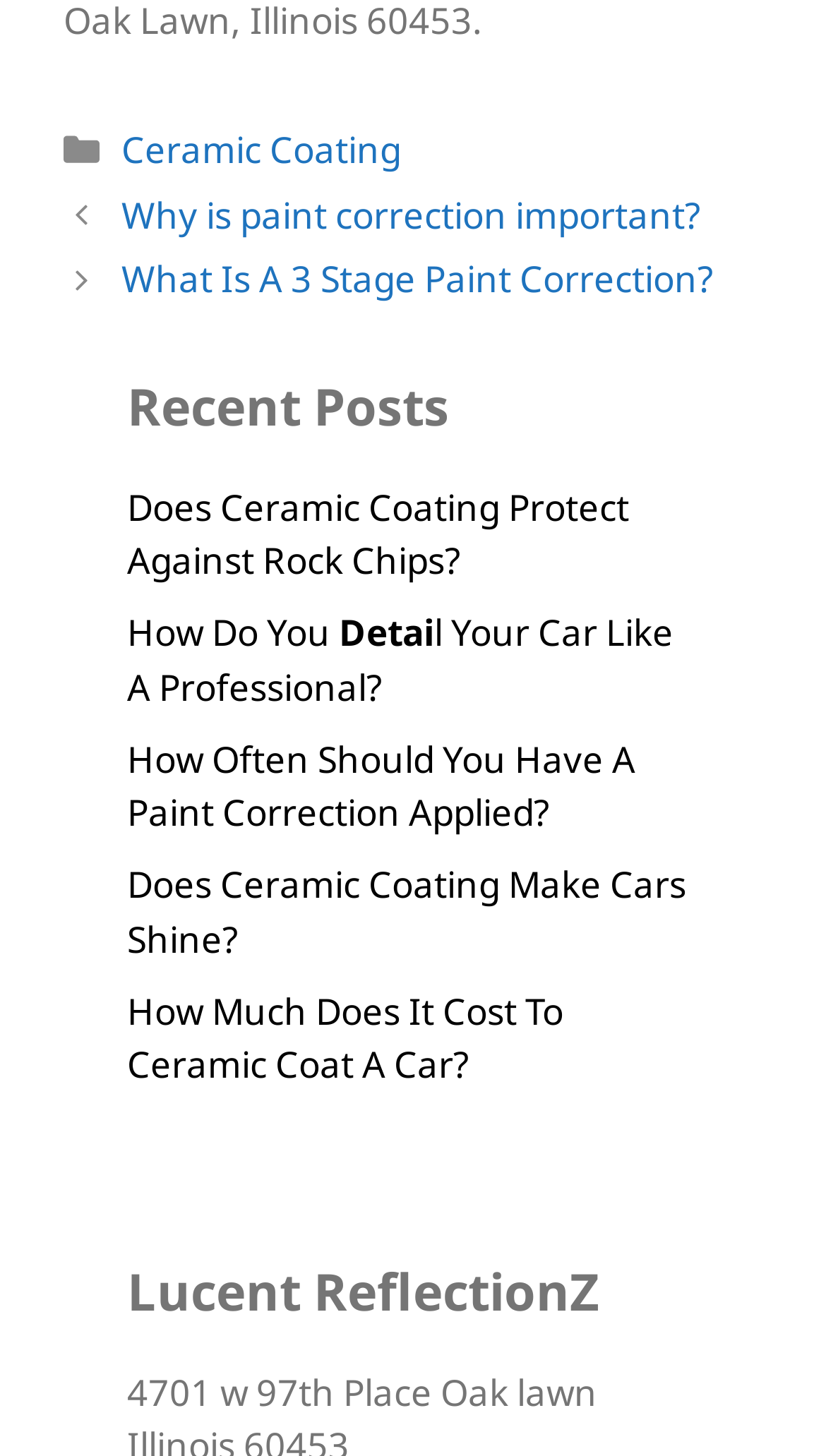What is the topic of the post 'How Do You Detail Your Car Like A Professional?'?
Provide an in-depth and detailed explanation in response to the question.

By analyzing the title of the post 'How Do You Detail Your Car Like A Professional?', I inferred that the topic of the post is car detailing.